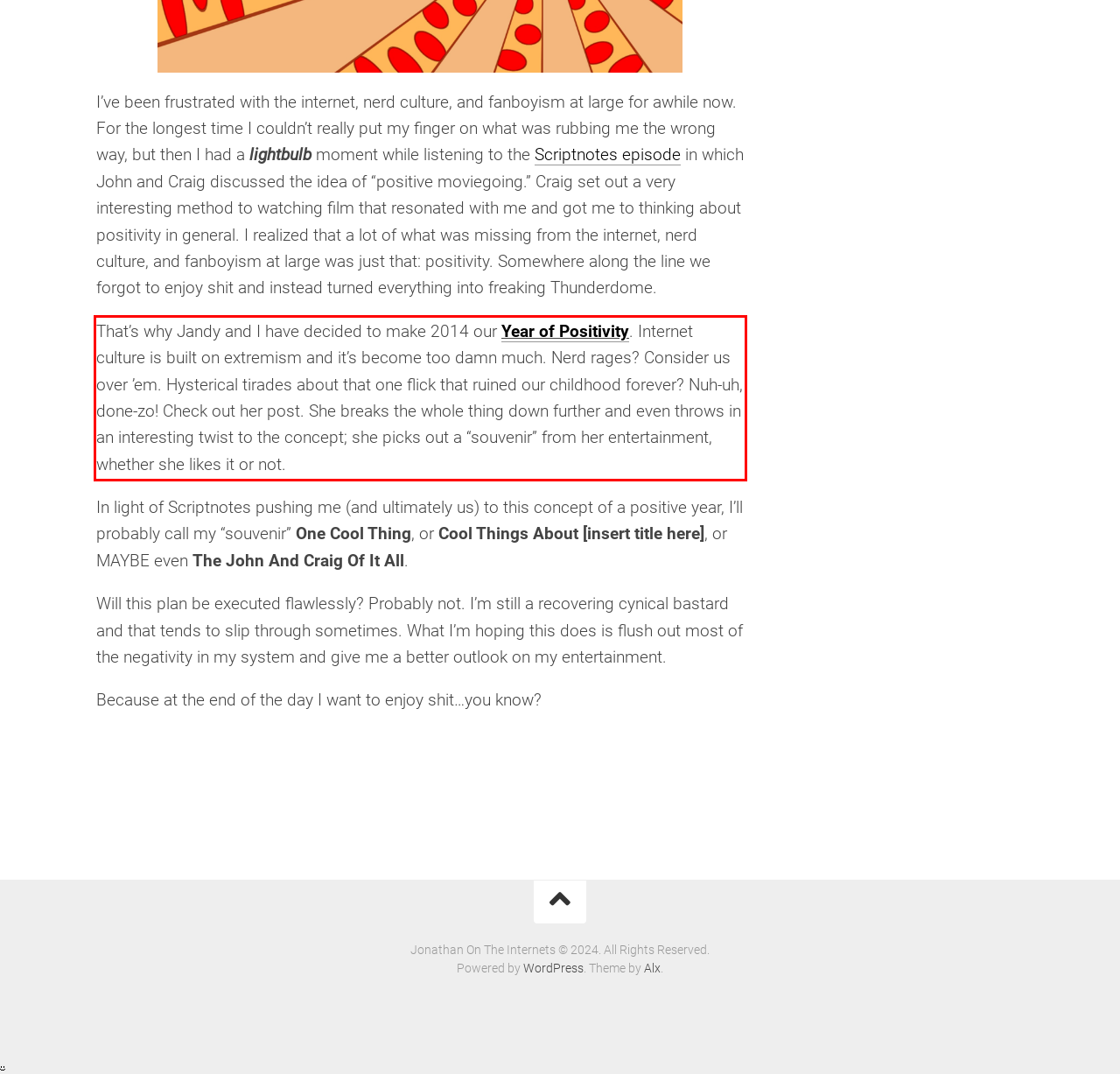Given a screenshot of a webpage with a red bounding box, please identify and retrieve the text inside the red rectangle.

That’s why Jandy and I have decided to make 2014 our Year of Positivity. Internet culture is built on extremism and it’s become too damn much. Nerd rages? Consider us over ’em. Hysterical tirades about that one flick that ruined our childhood forever? Nuh-uh, done-zo! Check out her post. She breaks the whole thing down further and even throws in an interesting twist to the concept; she picks out a “souvenir” from her entertainment, whether she likes it or not.